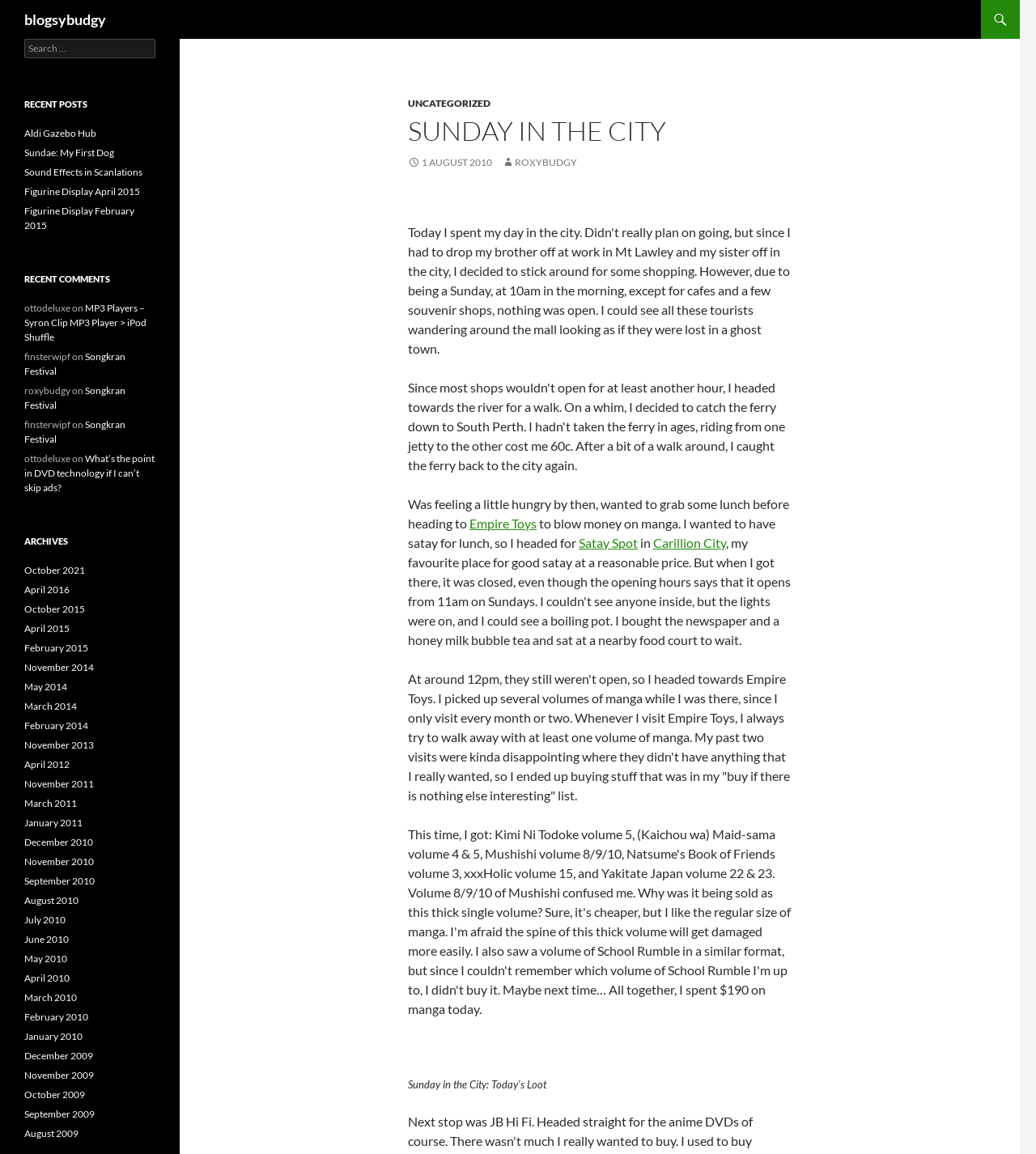Please locate the bounding box coordinates of the region I need to click to follow this instruction: "Check recent comment from ottodeluxe".

[0.023, 0.262, 0.141, 0.297]